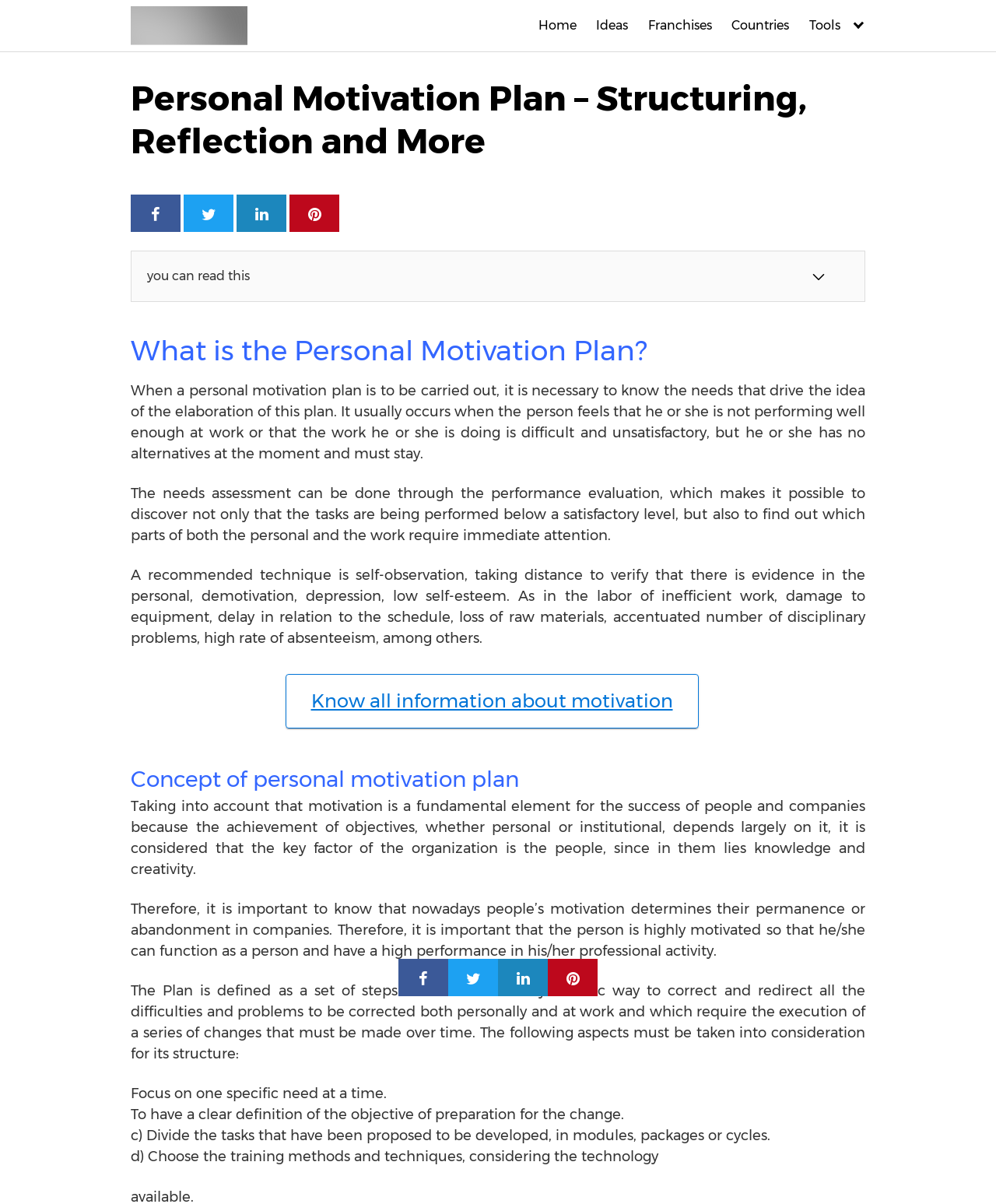Give a one-word or short phrase answer to this question: 
What is the recommended technique for needs assessment?

Self-observation